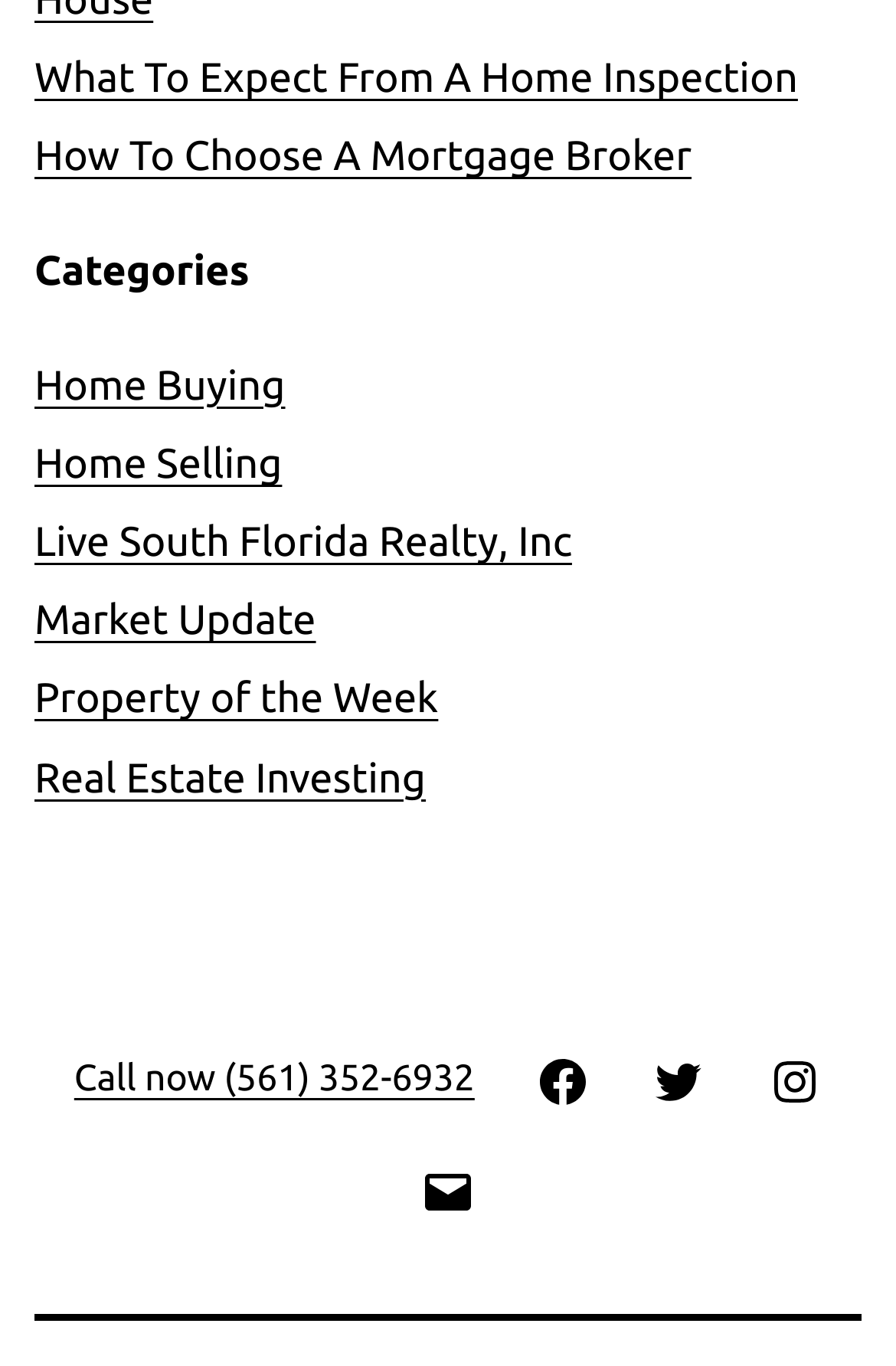Find the bounding box coordinates for the UI element that matches this description: "Property of the Week".

[0.038, 0.495, 0.489, 0.529]